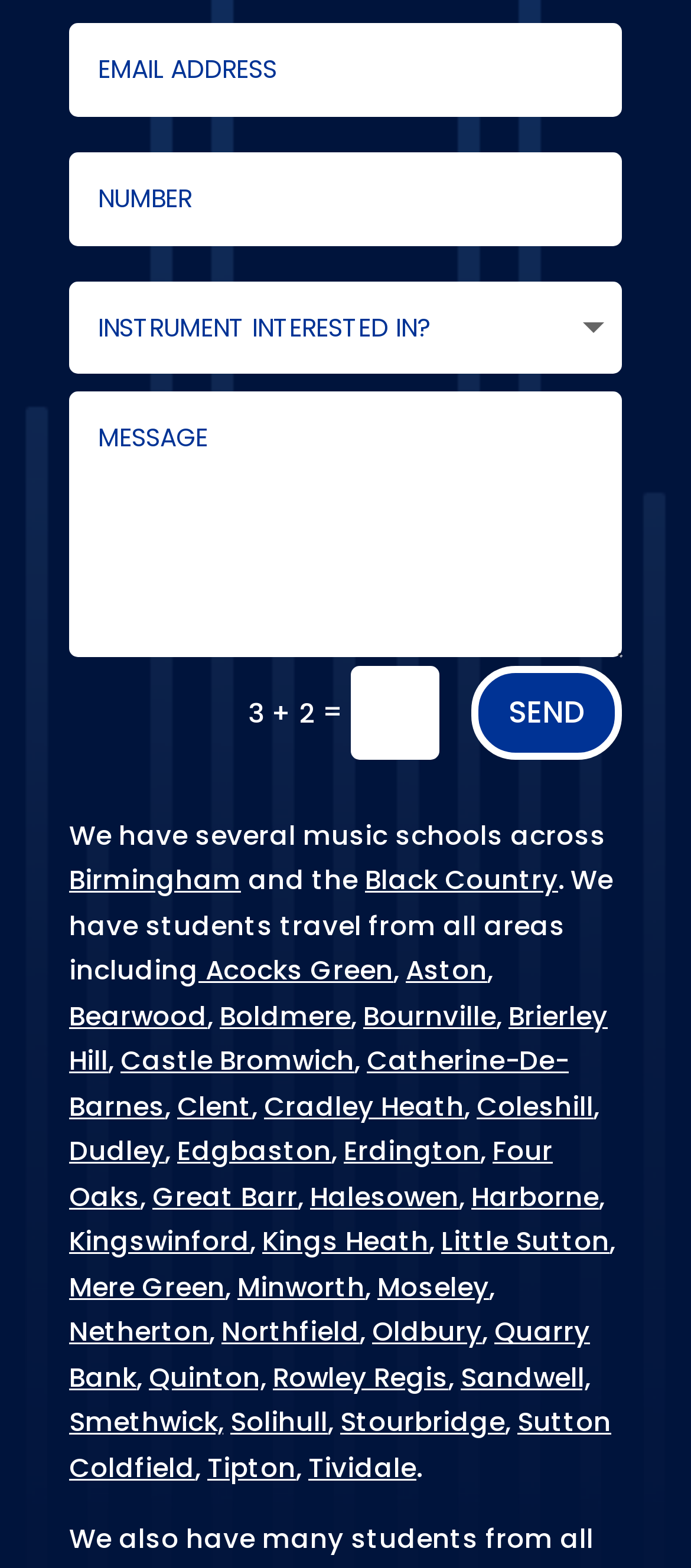Find the bounding box of the element with the following description: "Little Sutton". The coordinates must be four float numbers between 0 and 1, formatted as [left, top, right, bottom].

[0.638, 0.766, 0.882, 0.79]